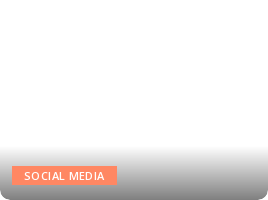Respond with a single word or phrase:
What is the text on the prominent button?

SOCIAL MEDIA